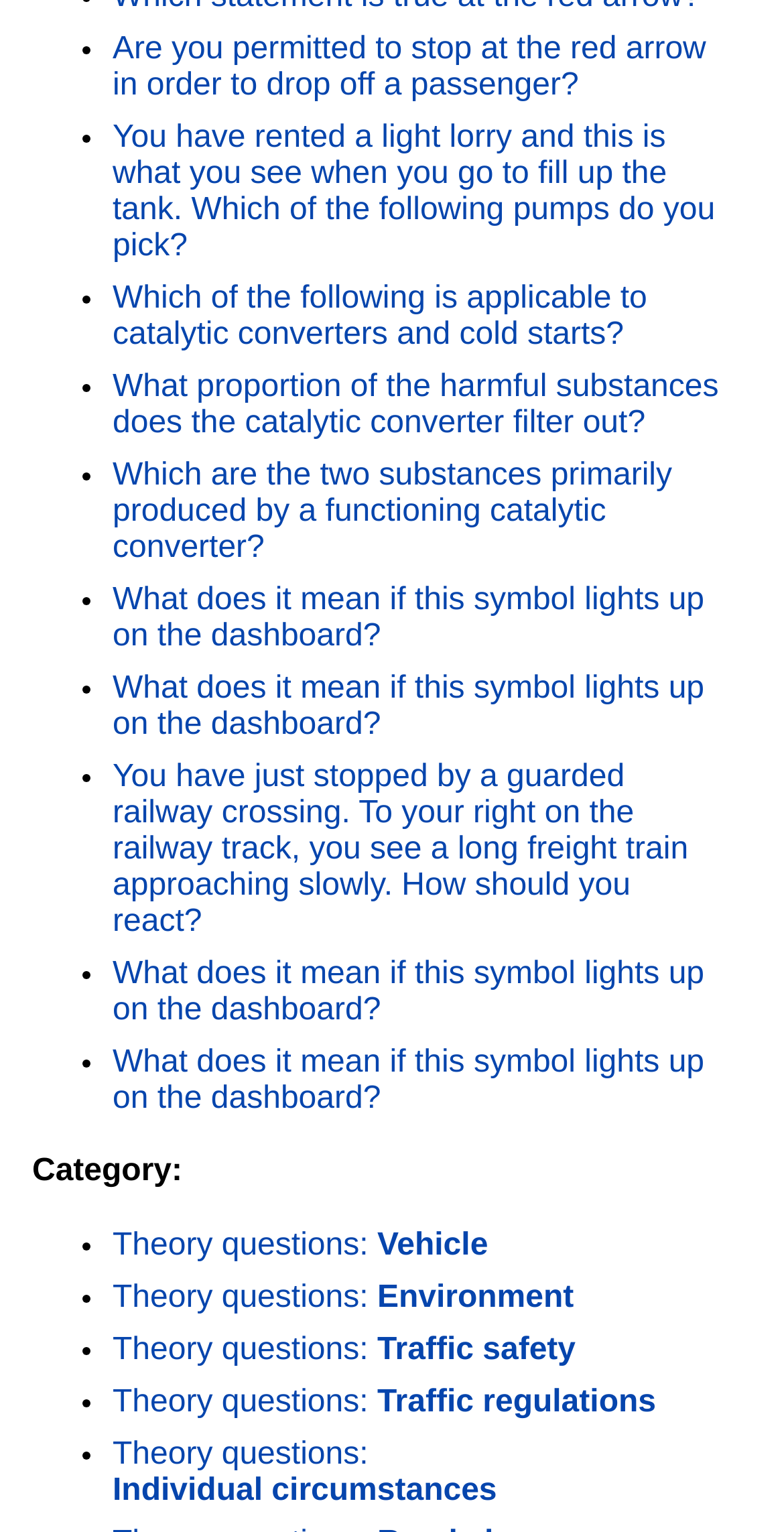Given the element description: "Theory questions: Environment", predict the bounding box coordinates of the UI element it refers to, using four float numbers between 0 and 1, i.e., [left, top, right, bottom].

[0.144, 0.836, 0.732, 0.858]